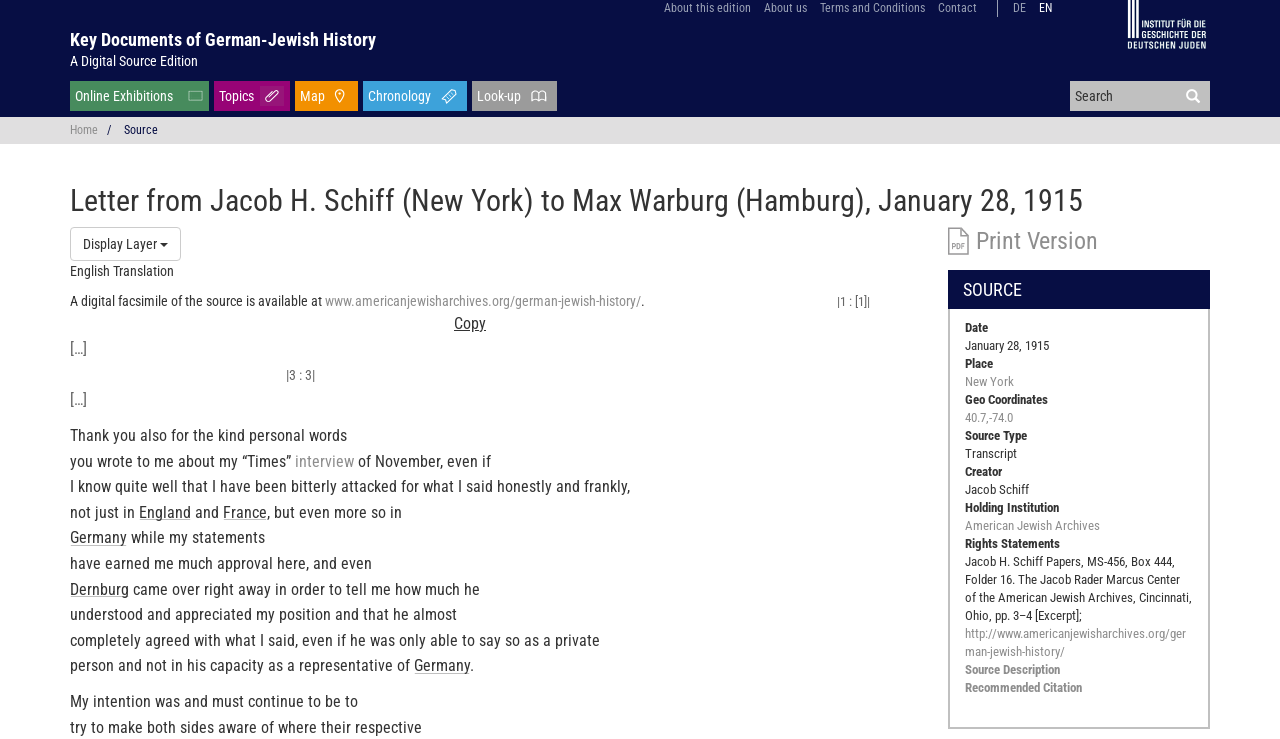Locate the bounding box coordinates of the clickable element to fulfill the following instruction: "Click on 'About this edition'". Provide the coordinates as four float numbers between 0 and 1 in the format [left, top, right, bottom].

[0.519, 0.001, 0.587, 0.02]